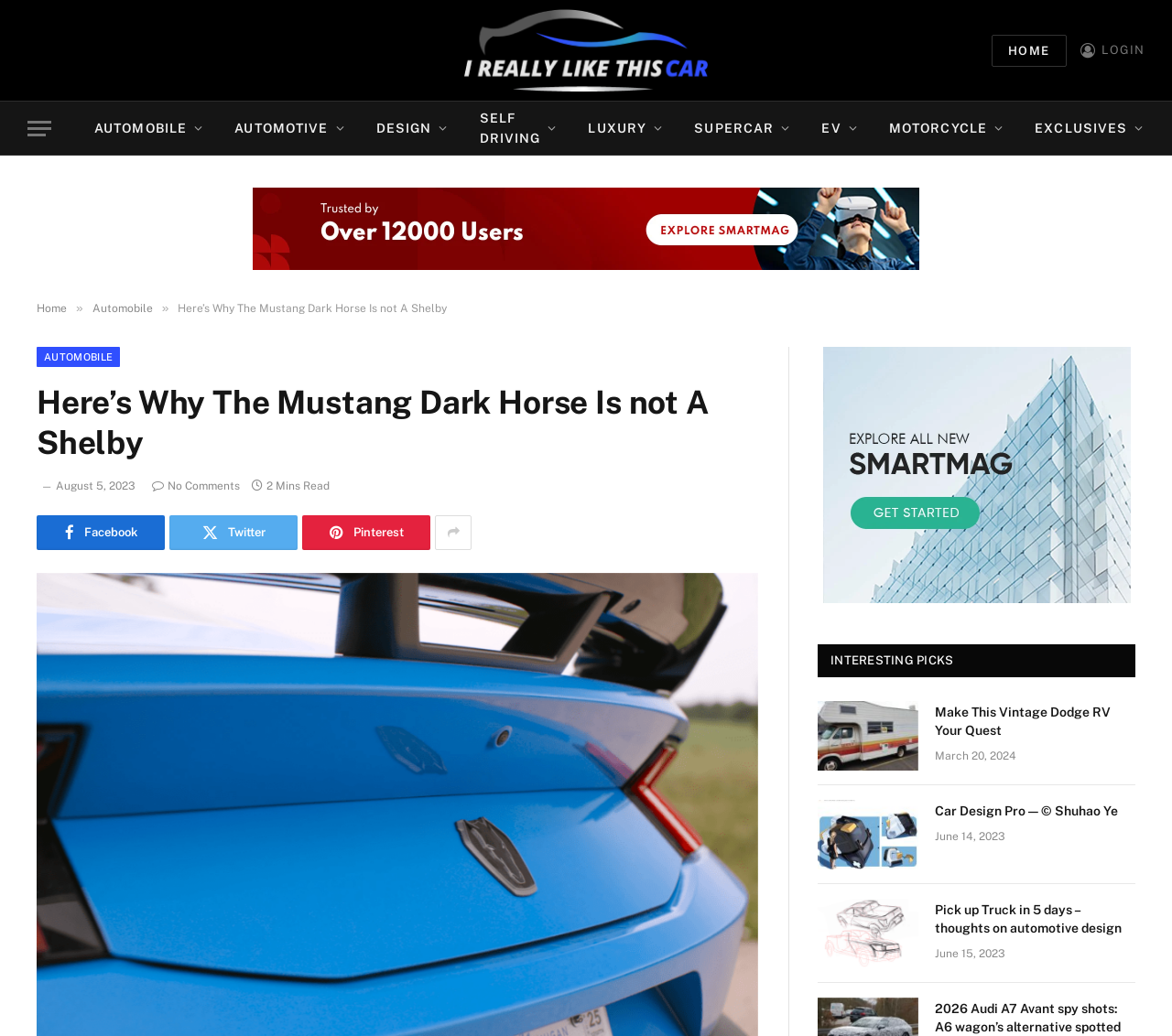What is the date of the article 'Make This Vintage Dodge RV Your Quest'?
Give a single word or phrase as your answer by examining the image.

March 20, 2024